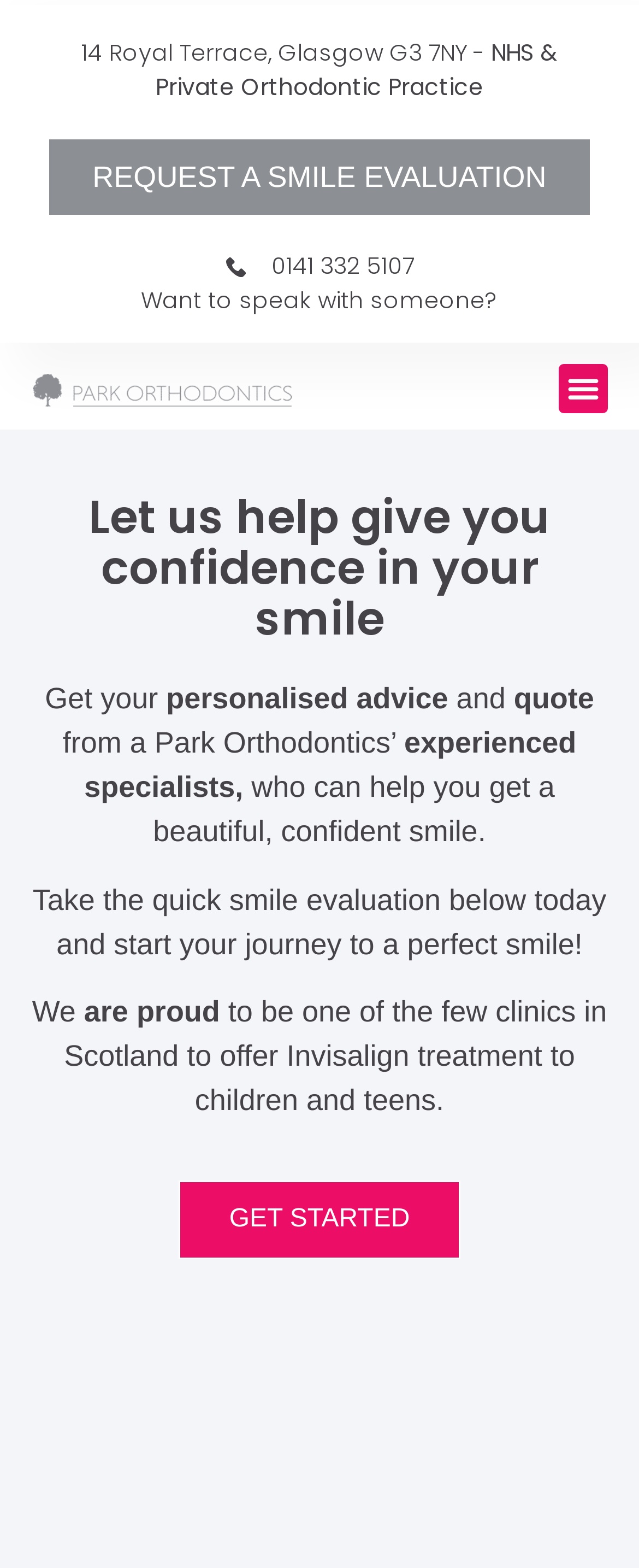Give a concise answer using only one word or phrase for this question:
What is the address of Park Orthodontics Glasgow?

14 Royal Terrace, Glasgow G3 7NY